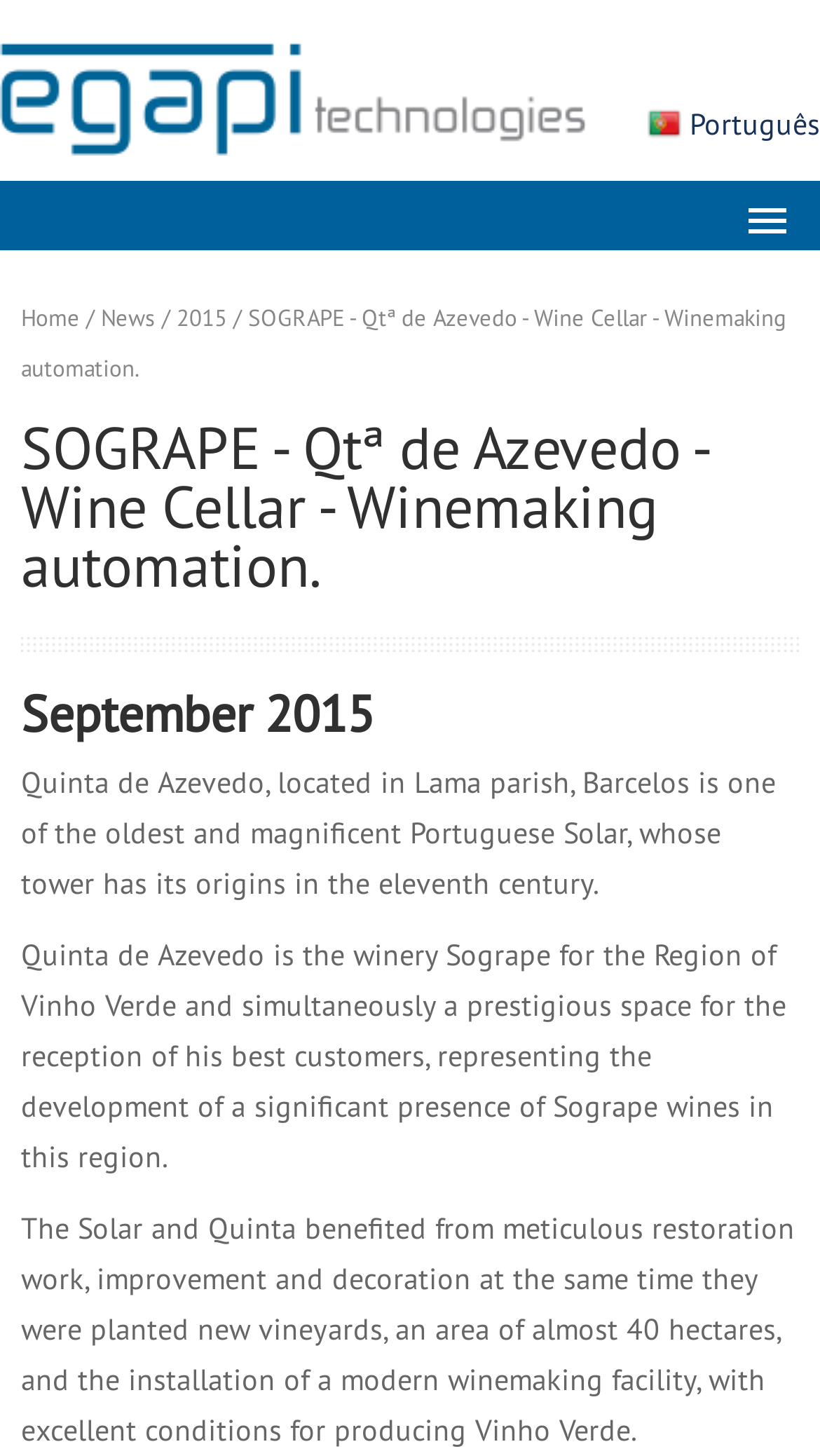Please locate the bounding box coordinates for the element that should be clicked to achieve the following instruction: "Click the 'About us' menu item". Ensure the coordinates are given as four float numbers between 0 and 1, i.e., [left, top, right, bottom].

[0.0, 0.172, 1.0, 0.222]